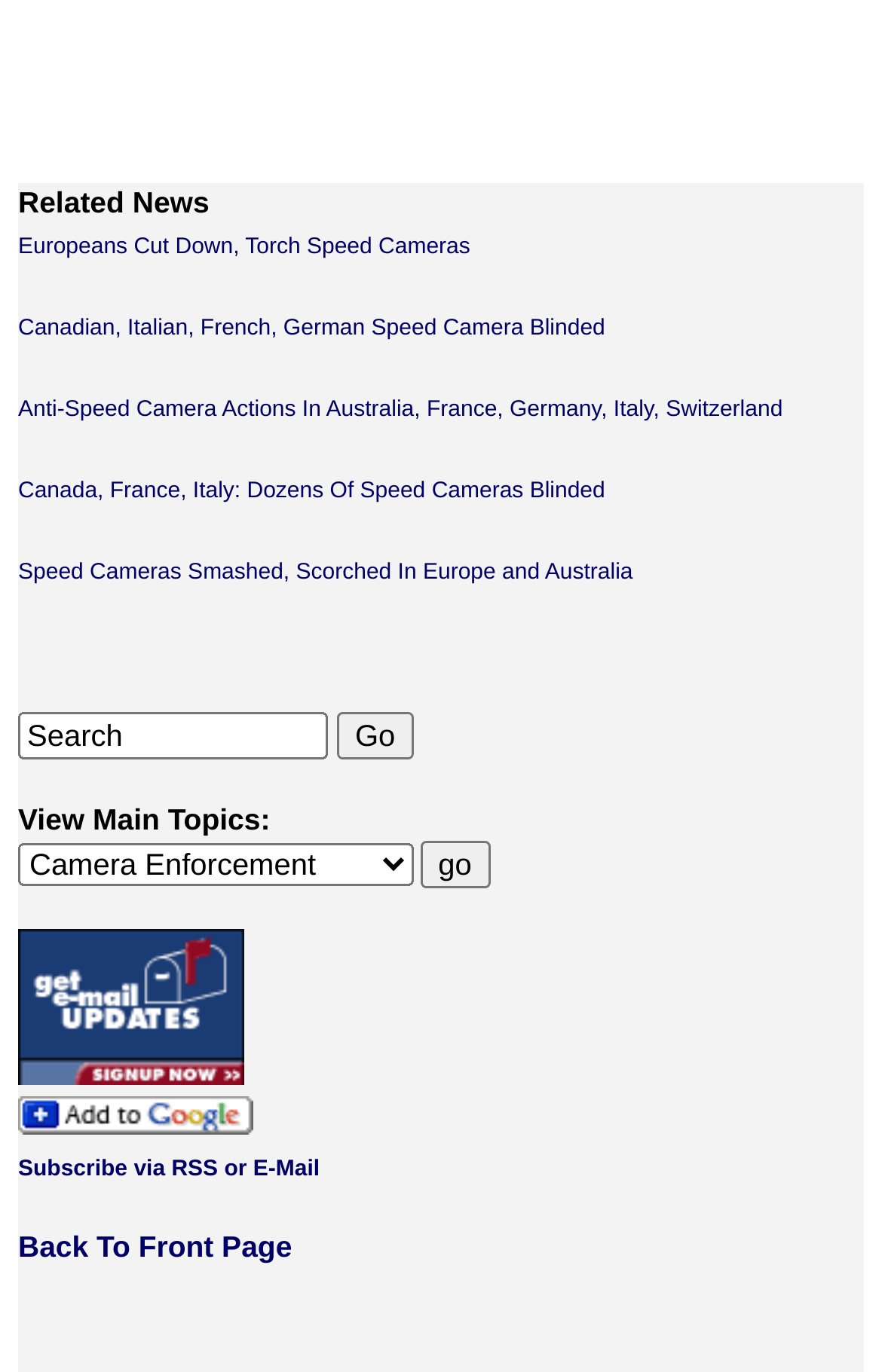Give a succinct answer to this question in a single word or phrase: 
What is the purpose of the textbox?

Search